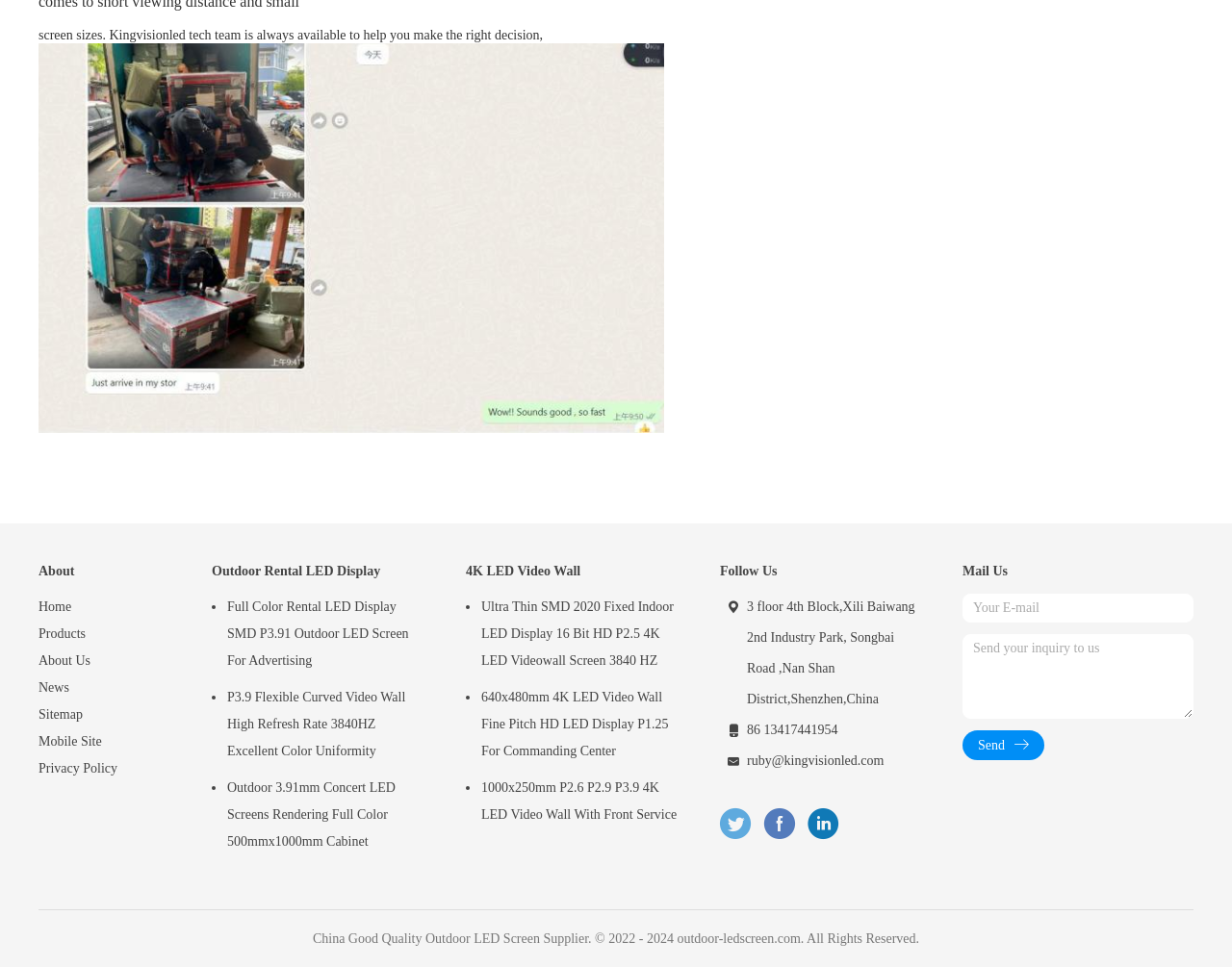Please reply to the following question using a single word or phrase: 
What is the location of the company?

Shenzhen, China